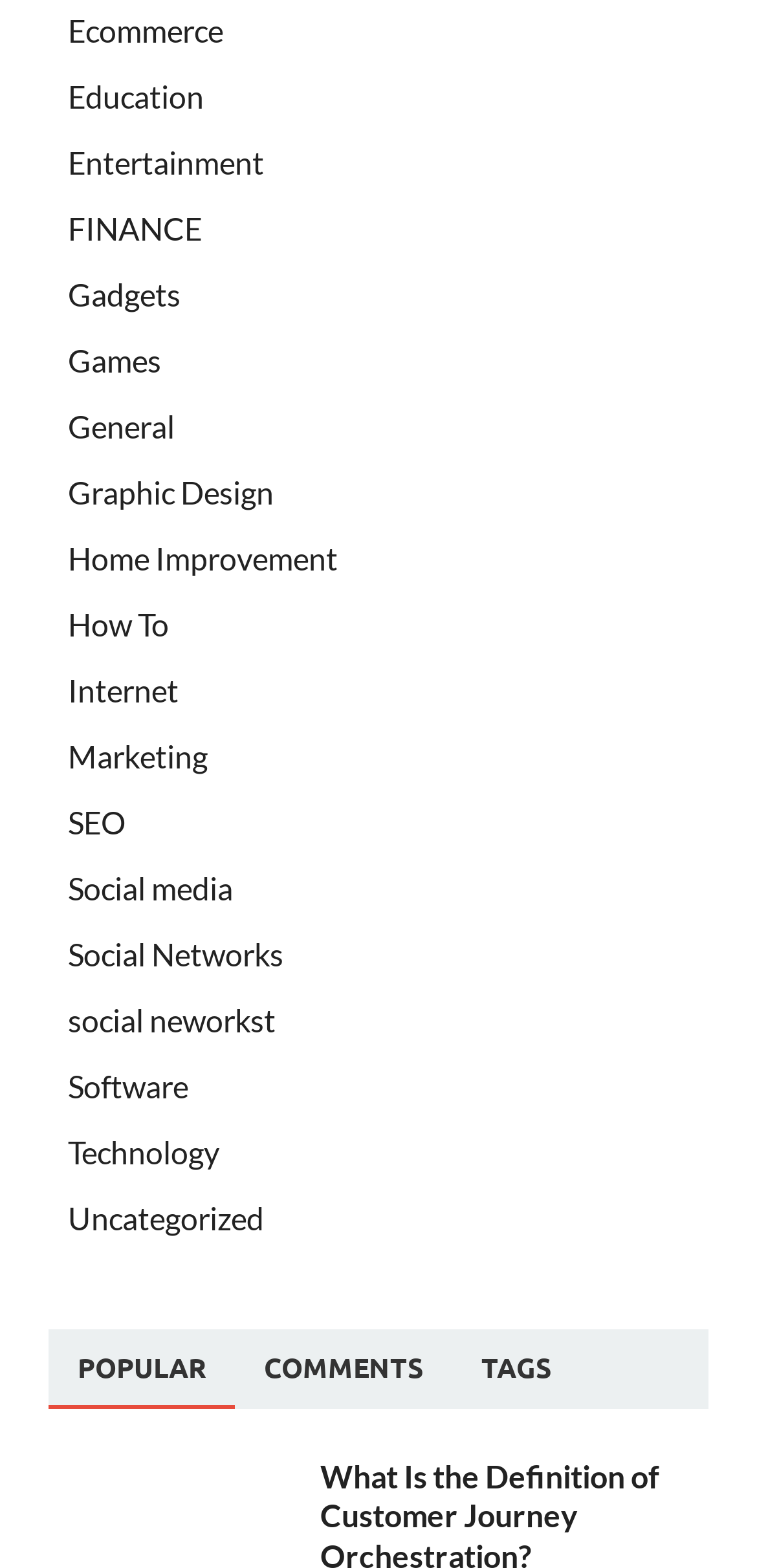Respond to the question below with a concise word or phrase:
What is the last category listed?

Uncategorized